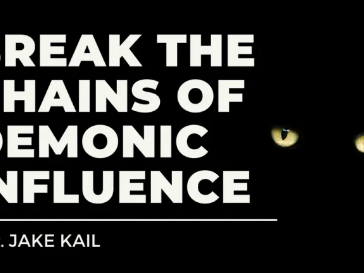What is the dominant color of the background?
Provide an in-depth and detailed explanation in response to the question.

The dominant color of the background is determined by the description of the image, which states that the background is 'mysterious black', adding to the dramatic effect of the title graphic.